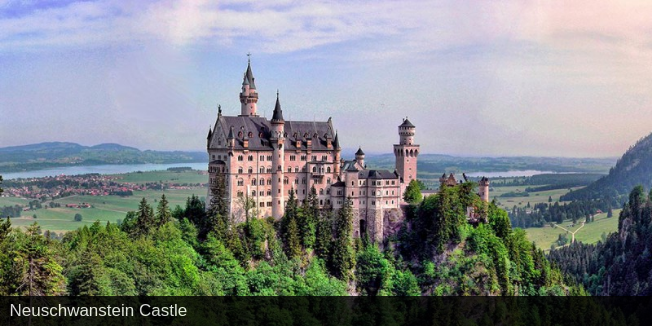Please answer the following question using a single word or phrase: 
How many visitors does Neuschwanstein Castle attract annually?

1.4 million